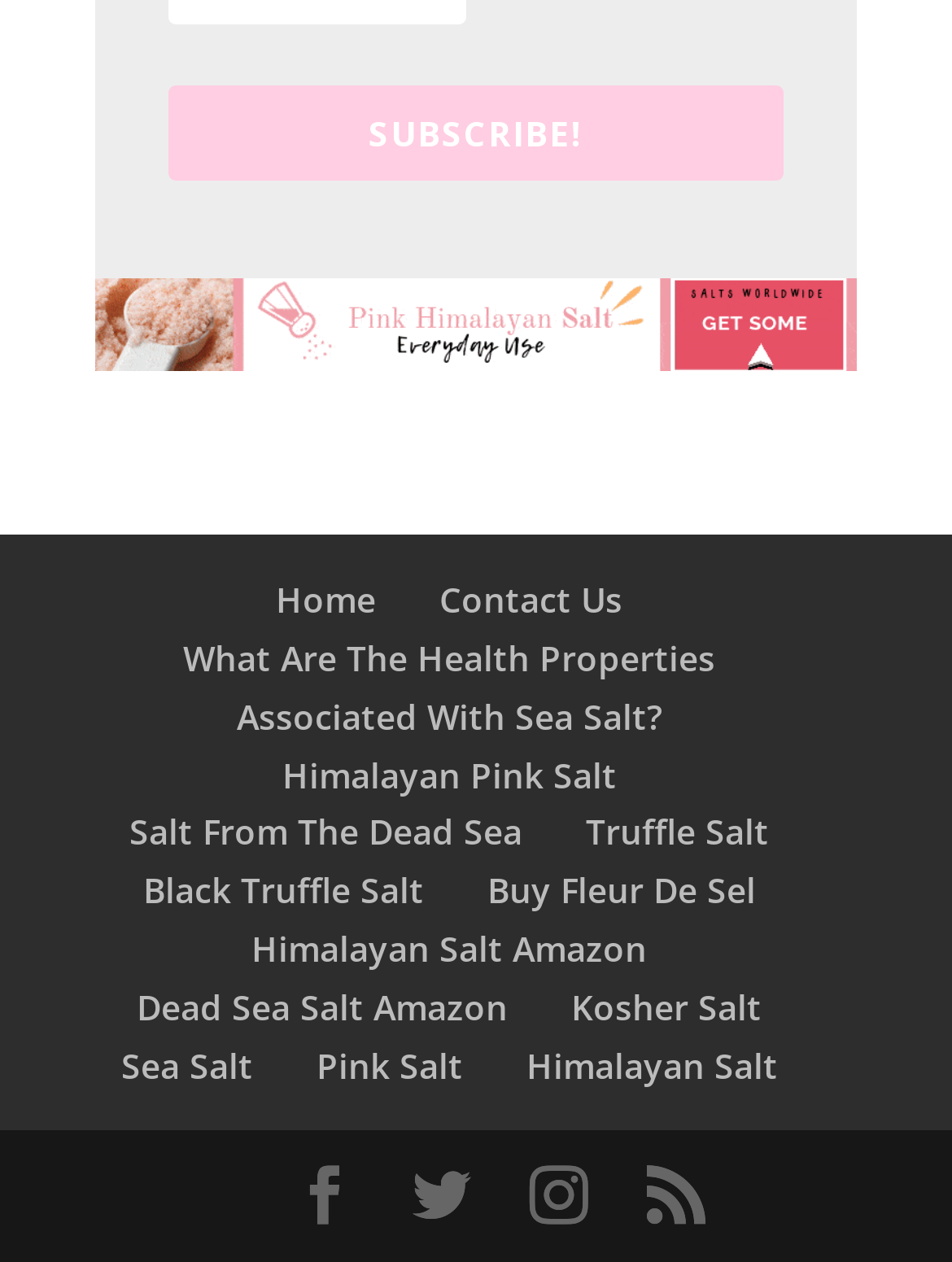Provide the bounding box coordinates of the HTML element described by the text: "Dead Sea Salt Amazon". The coordinates should be in the format [left, top, right, bottom] with values between 0 and 1.

[0.144, 0.779, 0.533, 0.816]